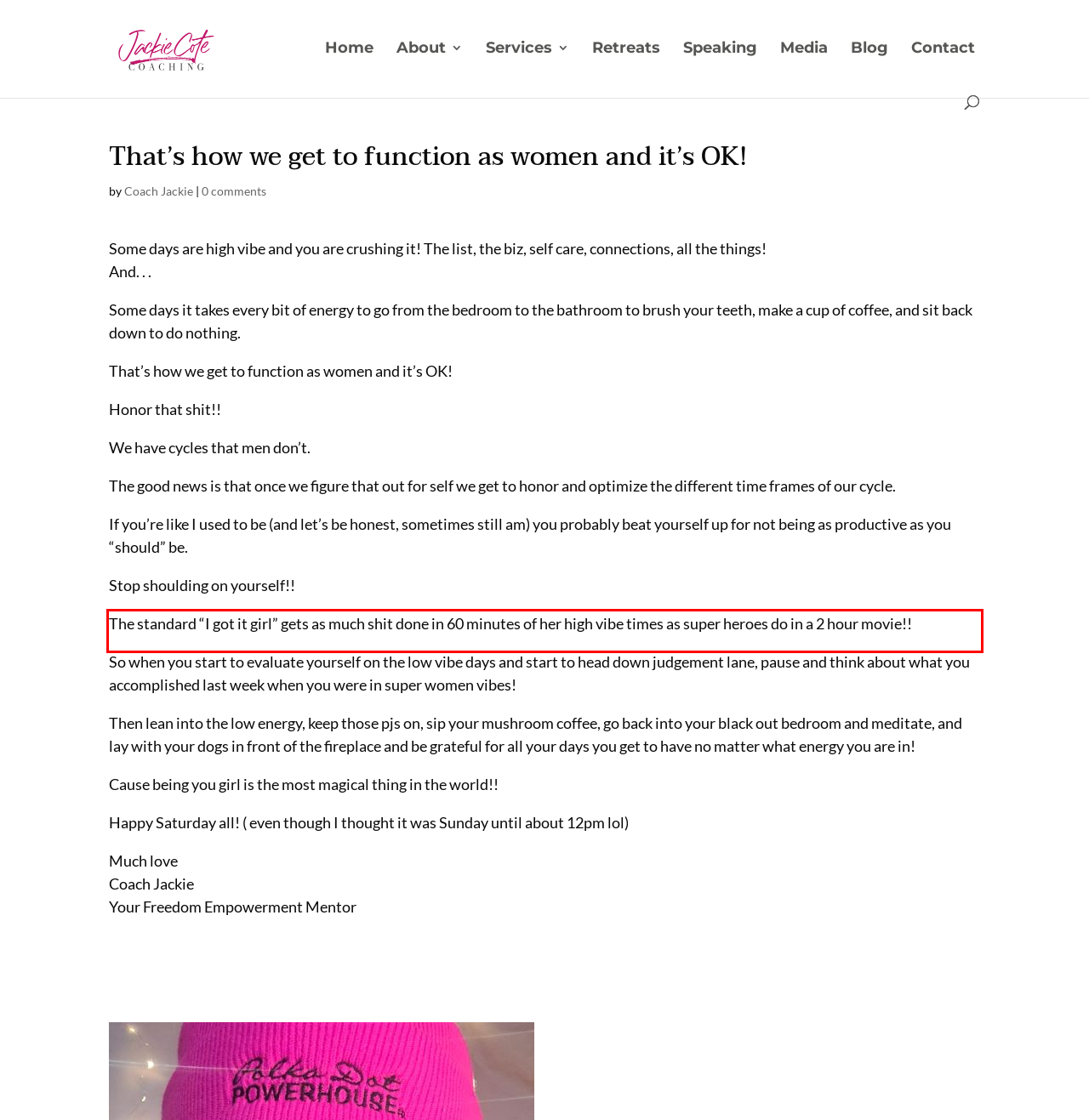Inspect the webpage screenshot that has a red bounding box and use OCR technology to read and display the text inside the red bounding box.

The standard “I got it girl” gets as much shit done in 60 minutes of her high vibe times as super heroes do in a 2 hour movie!!